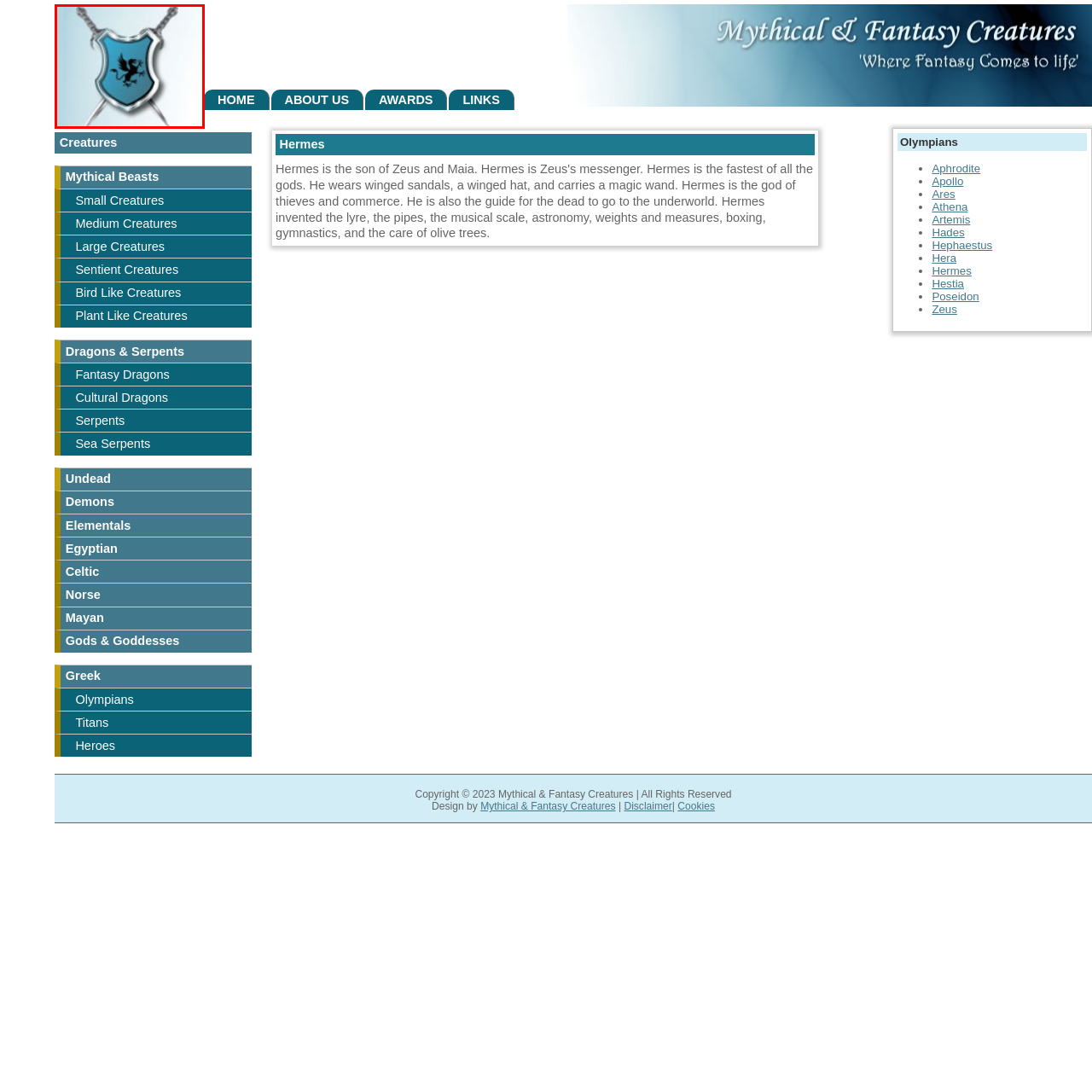Give a thorough and detailed explanation of the image enclosed by the red border.

This image depicts the logo of "Mythical and Fantasy Creatures," featuring a stylized shield in blue with a prominent black griffin emblem at its center. The shield is intricately designed with a metallic finish, complemented by crossed swords positioned behind it, symbolizing strength and valor. The logo conveys a sense of adventure and fantasy, encapsulating the essence of mythical beings and creatures explored on the website. This visual representation serves as a striking introduction to the world of legendary beasts and magical entities featured within the site.